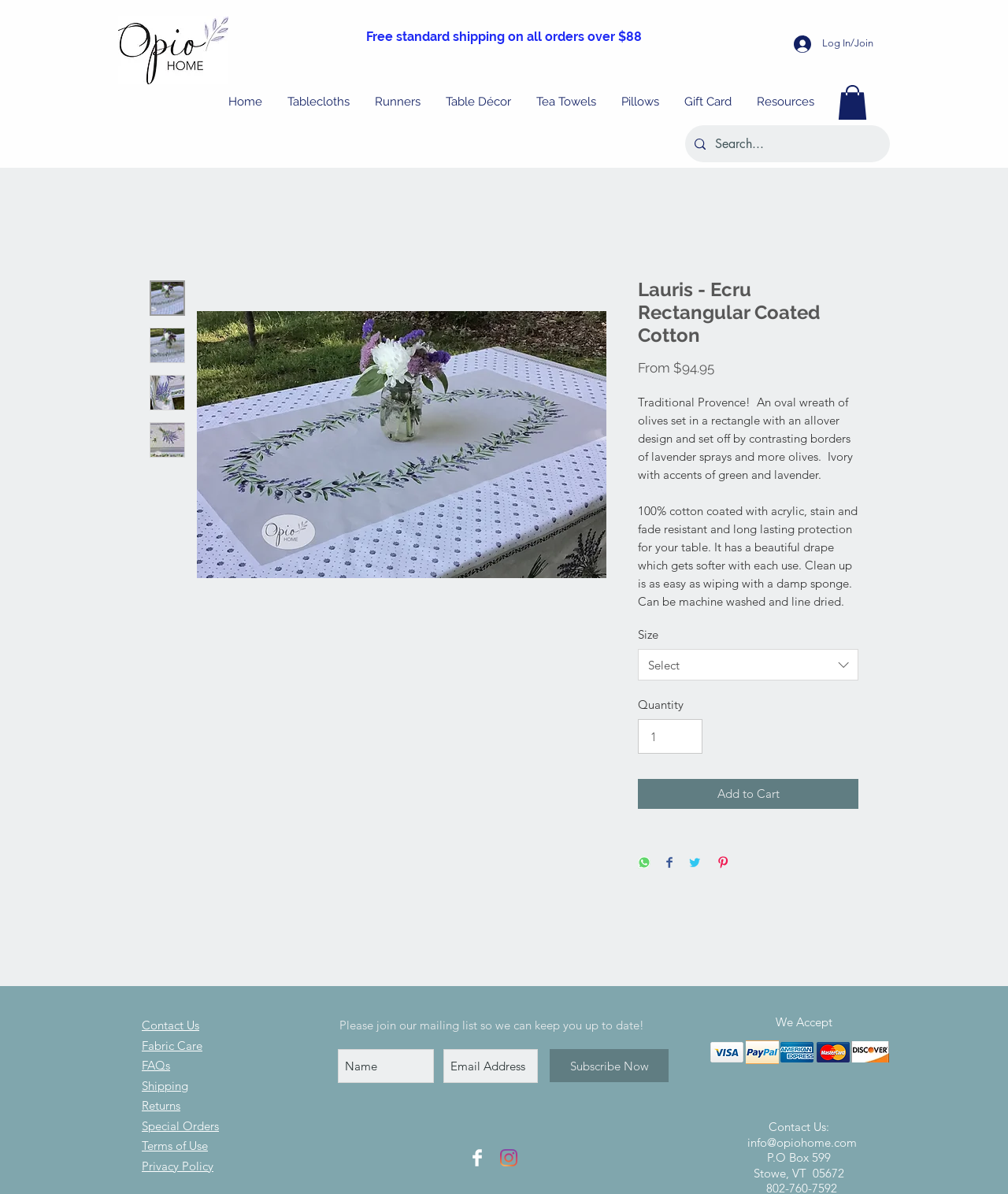Determine the bounding box coordinates of the element that should be clicked to execute the following command: "Click the 'Log In/Join' button".

[0.777, 0.025, 0.877, 0.048]